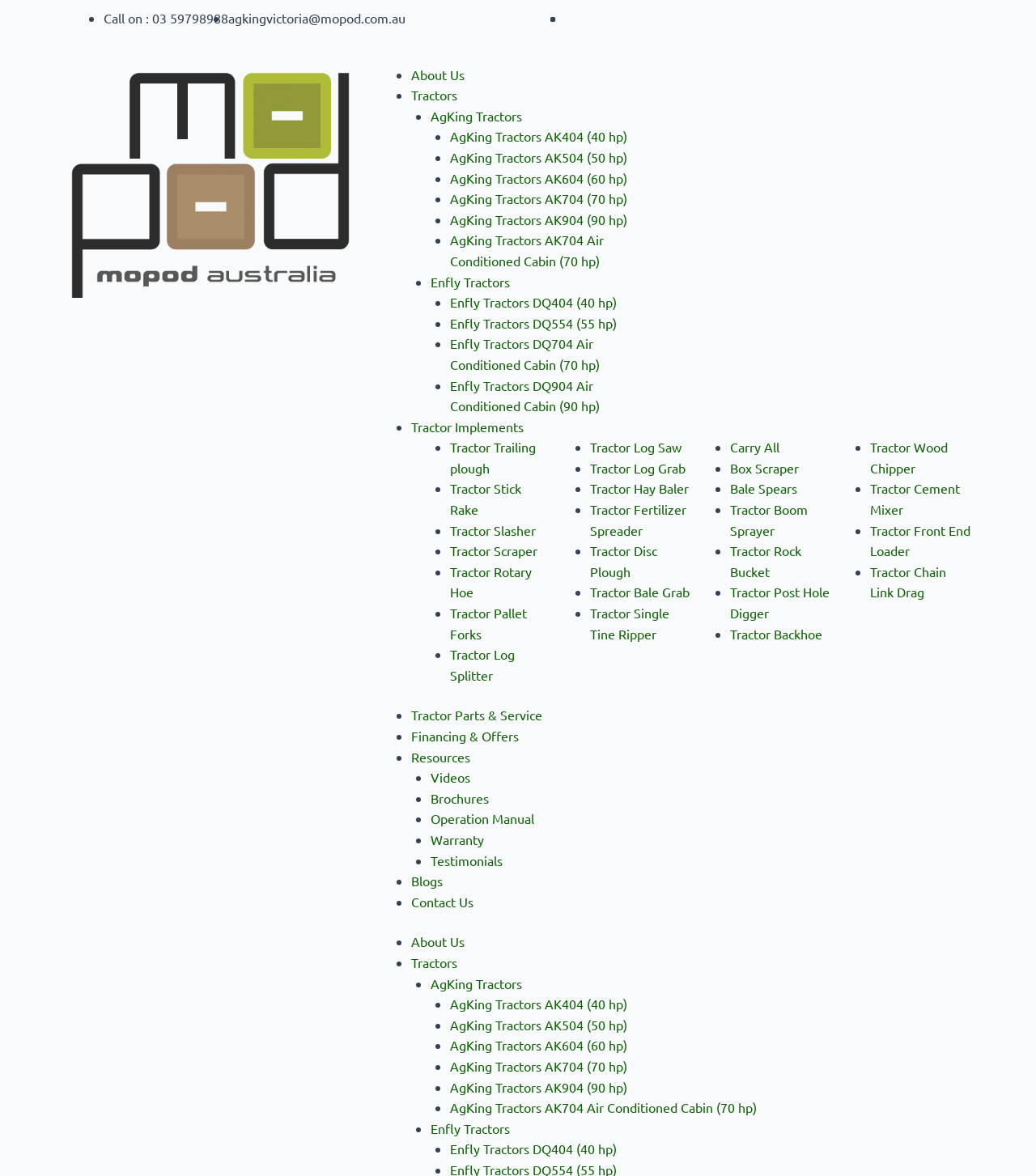Identify the bounding box coordinates of the region that needs to be clicked to carry out this instruction: "Click on 'About Us'". Provide these coordinates as four float numbers ranging from 0 to 1, i.e., [left, top, right, bottom].

[0.397, 0.056, 0.448, 0.07]